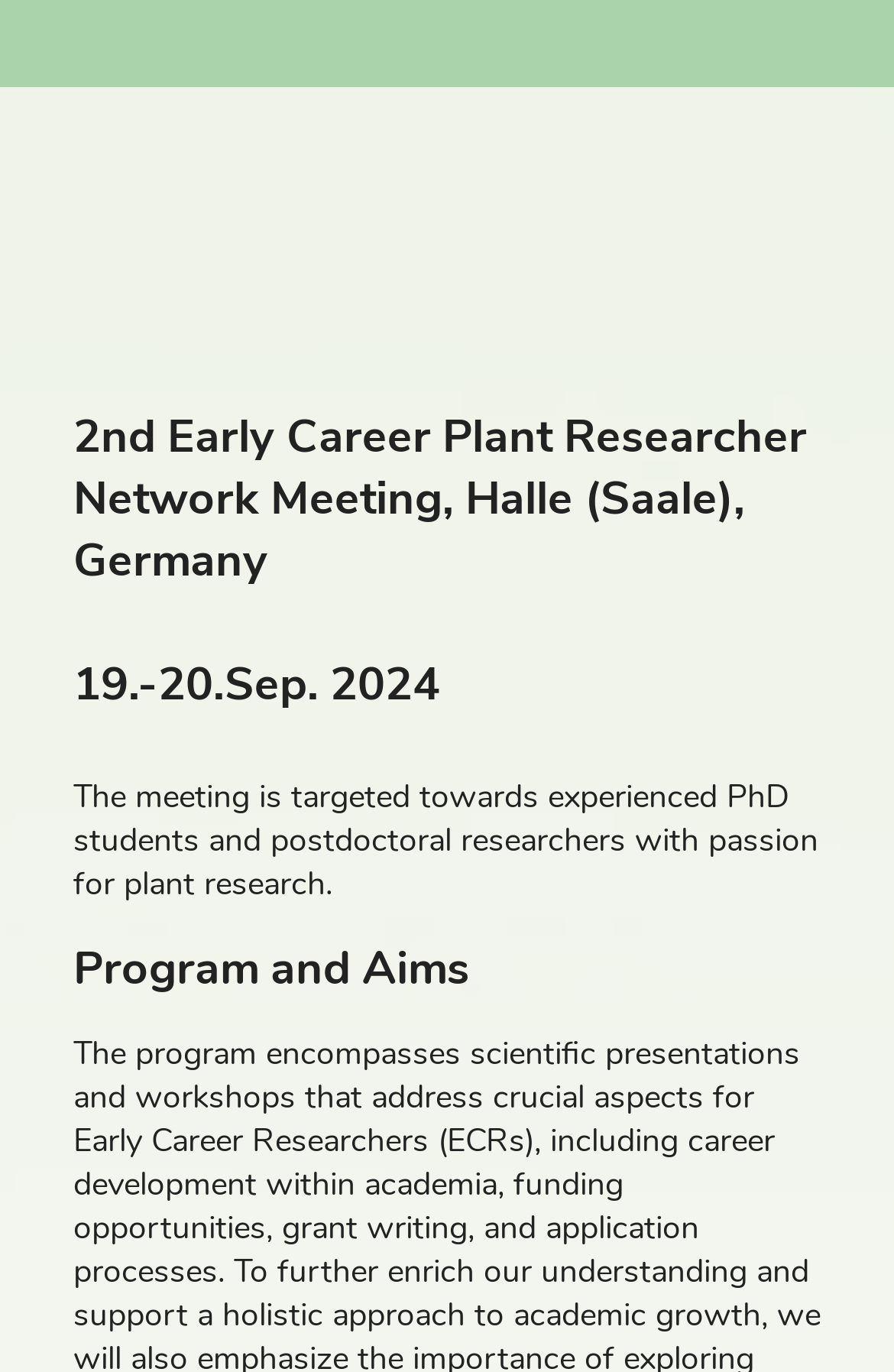With reference to the screenshot, provide a detailed response to the question below:
What is the target audience of the meeting?

Based on the webpage content, specifically the StaticText element 'The meeting is targeted towards experienced PhD students and postdoctoral researchers with passion for plant research.', it is clear that the meeting is intended for PhD students and postdocs in plant research.